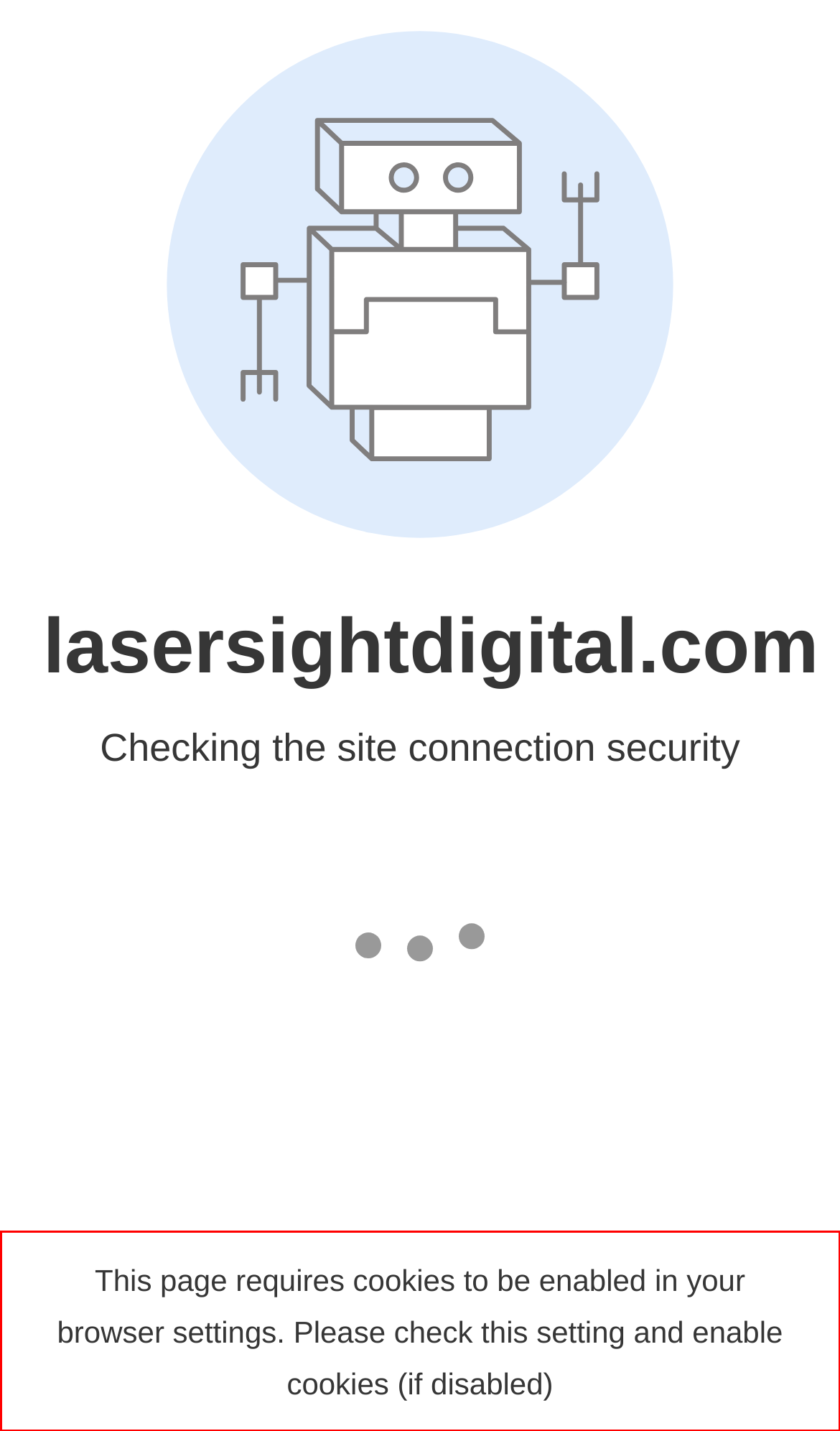Look at the webpage screenshot and recognize the text inside the red bounding box.

This page requires cookies to be enabled in your browser settings. Please check this setting and enable cookies (if disabled)